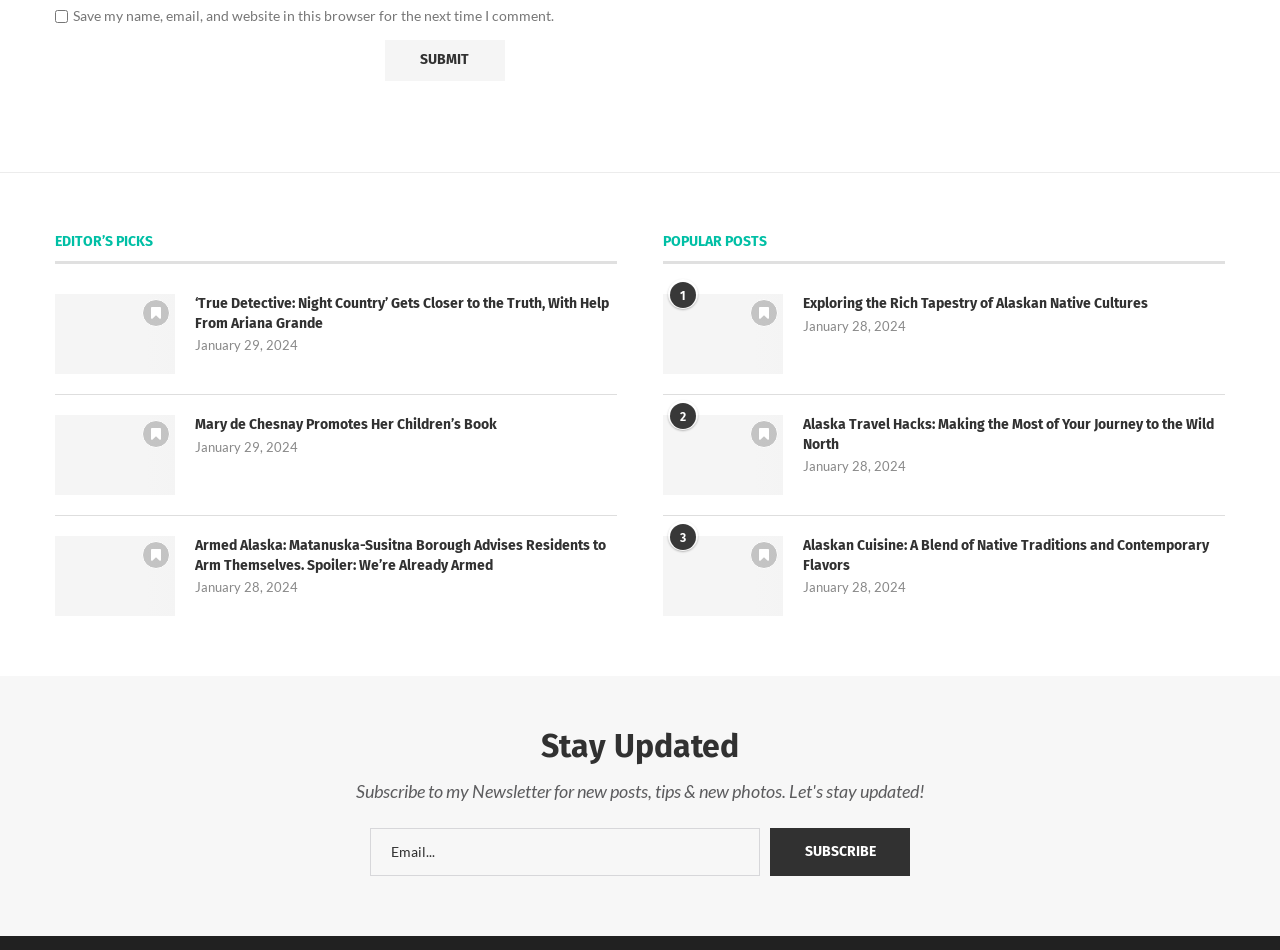Please locate the clickable area by providing the bounding box coordinates to follow this instruction: "Bookmark an article".

[0.111, 0.315, 0.133, 0.344]